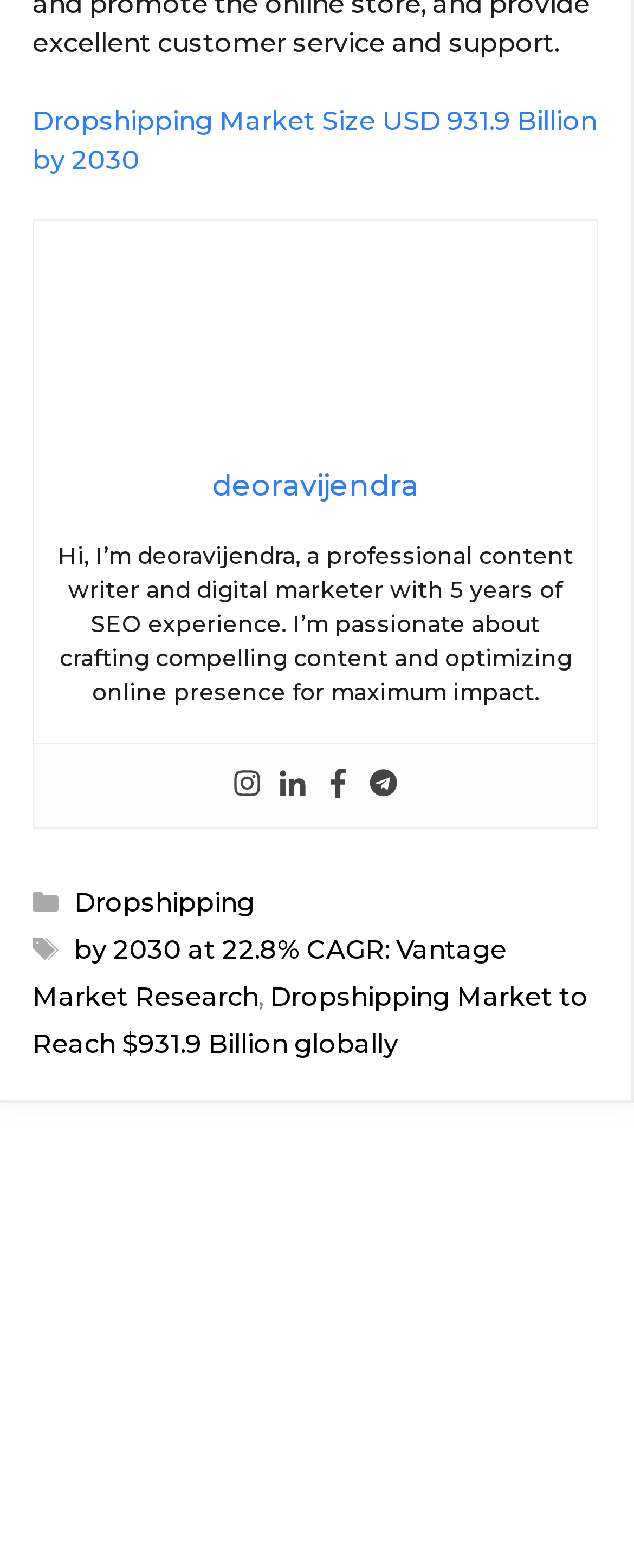Locate the bounding box coordinates of the area to click to fulfill this instruction: "Explore the dropshipping market to reach $931.9 billion globally". The bounding box should be presented as four float numbers between 0 and 1, in the order [left, top, right, bottom].

[0.051, 0.626, 0.928, 0.675]